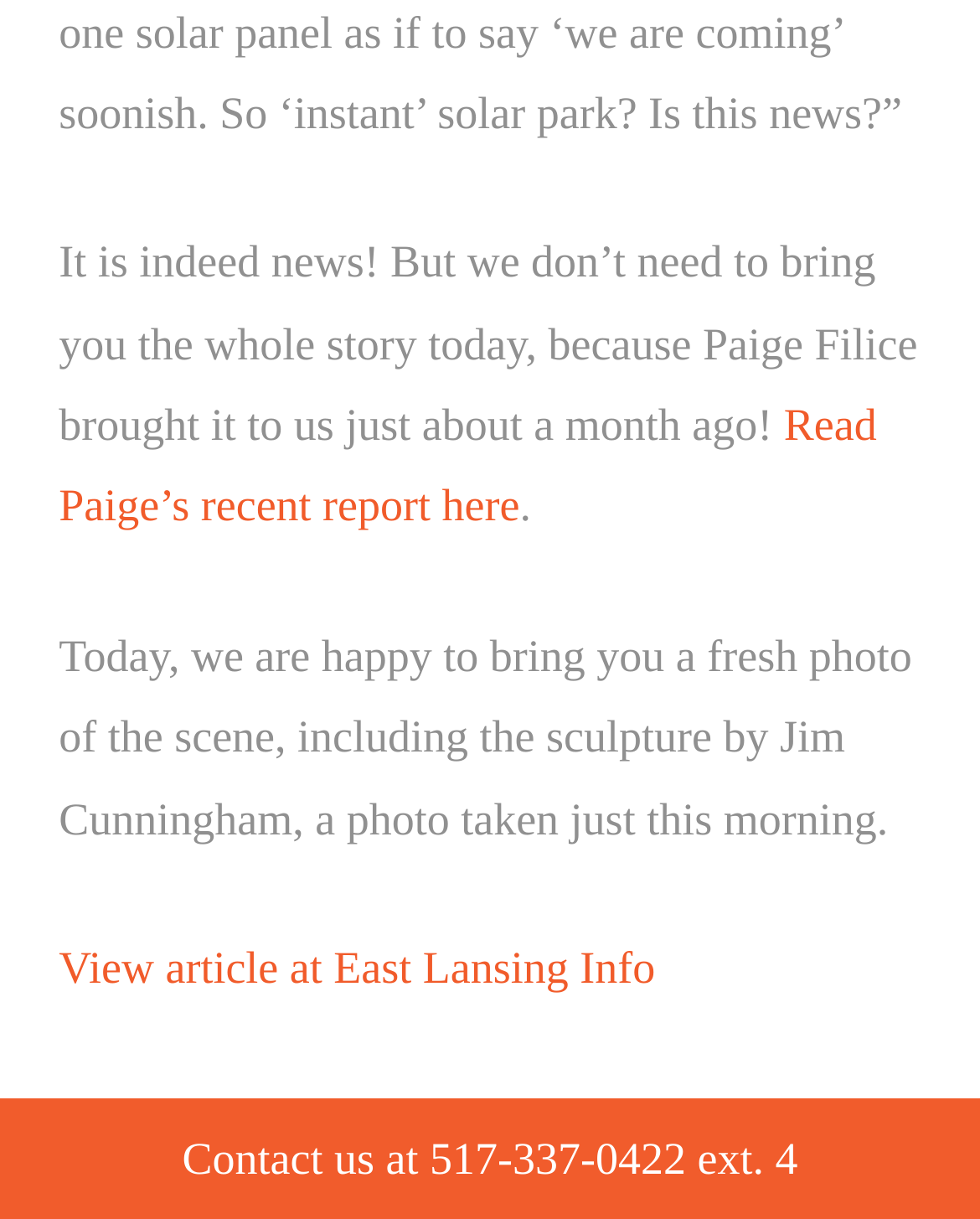Identify the bounding box coordinates for the UI element described as: "517-337-0422". The coordinates should be provided as four floats between 0 and 1: [left, top, right, bottom].

[0.438, 0.93, 0.7, 0.972]